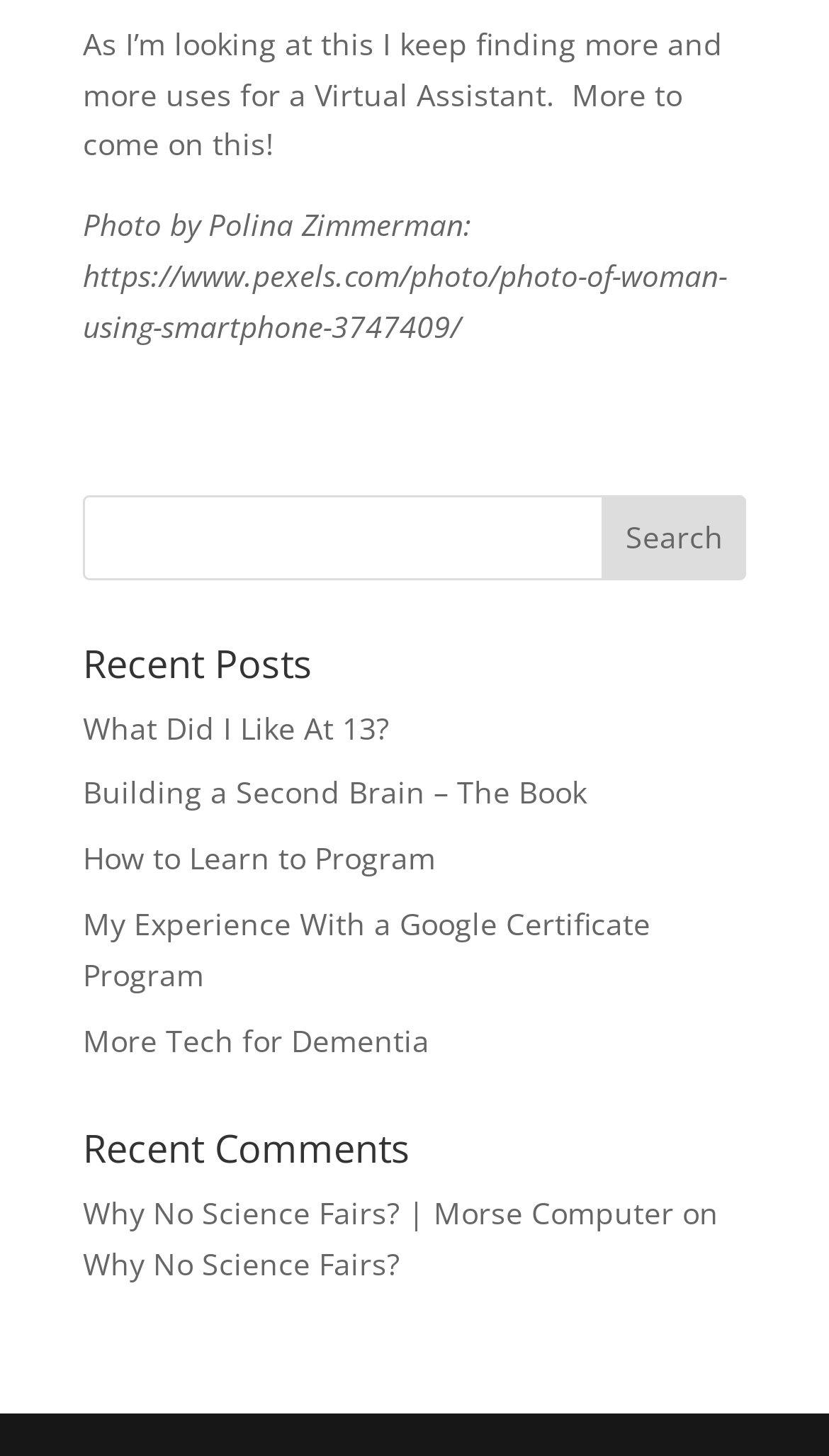Answer the question with a single word or phrase: 
What is the text above the 'Recent Posts' heading?

Photo by Polina Zimmerman